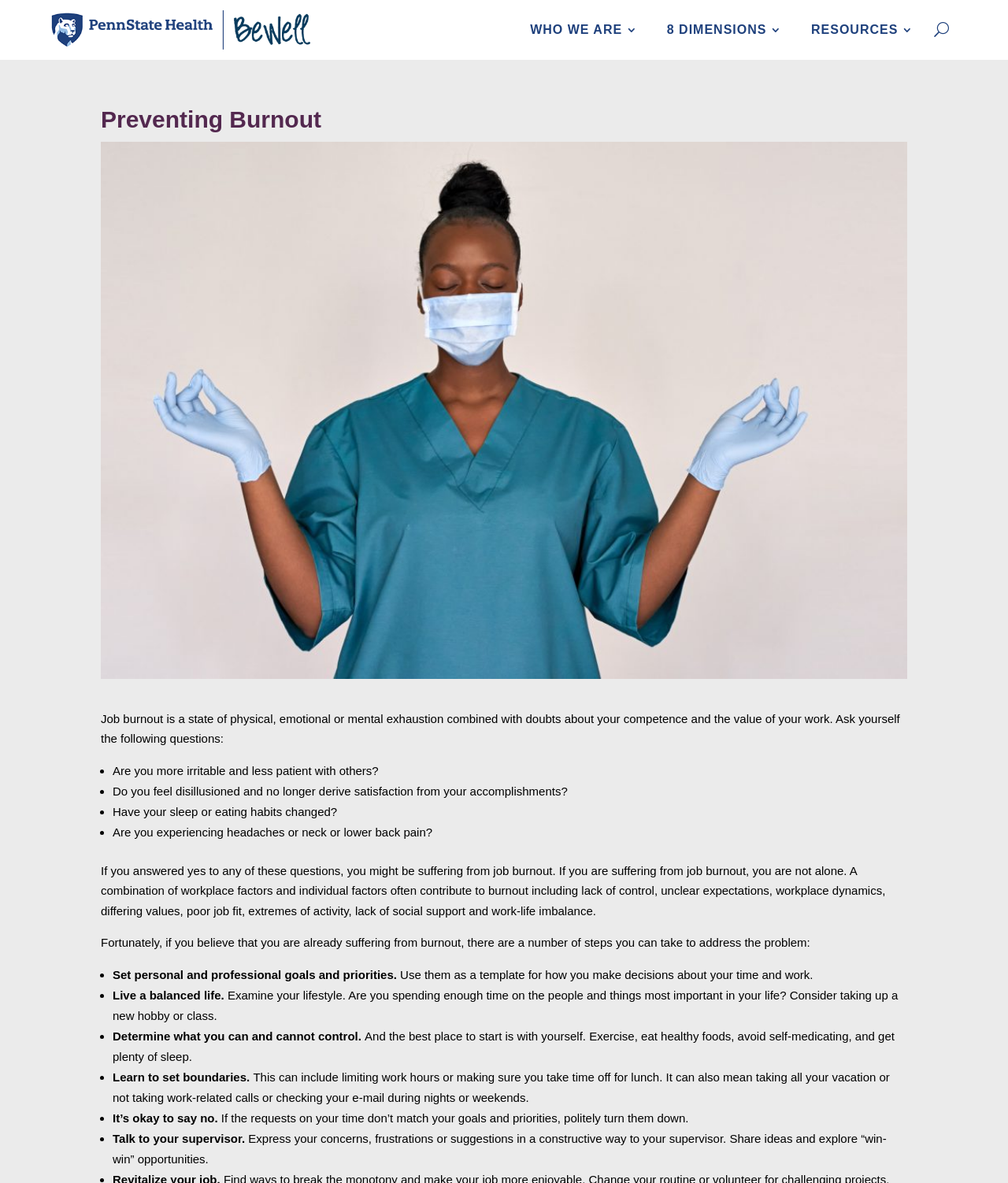Describe every aspect of the webpage comprehensively.

The webpage is about preventing job burnout, provided by Penn State Health BeWell. At the top left corner, there is a link to "Penn State Health | BeWell" accompanied by an image with the same name. Below this, there are three links: "WHO WE ARE 3", "8 DIMENSIONS 3", and "RESOURCES 3", aligned horizontally across the top of the page. 

On the right side of the top section, there is a button labeled "U". 

The main content of the page starts with a heading "Preventing Burnout" followed by a paragraph explaining what job burnout is, its symptoms, and how to identify it. Below this, there is a list of questions to ask oneself to determine if one is experiencing job burnout, including "Are you more irritable and less patient with others?", "Do you feel disillusioned and no longer derive satisfaction from your accomplishments?", and others.

If the user answers yes to any of these questions, they might be suffering from job burnout. The page then explains that job burnout is often caused by a combination of workplace and individual factors. 

Fortunately, there are steps to address the problem. The page provides a list of suggestions, including setting personal and professional goals, living a balanced life, determining what one can and cannot control, learning to set boundaries, saying no to non-essential tasks, and talking to one's supervisor. Each suggestion is accompanied by a brief explanation and tips for implementation.